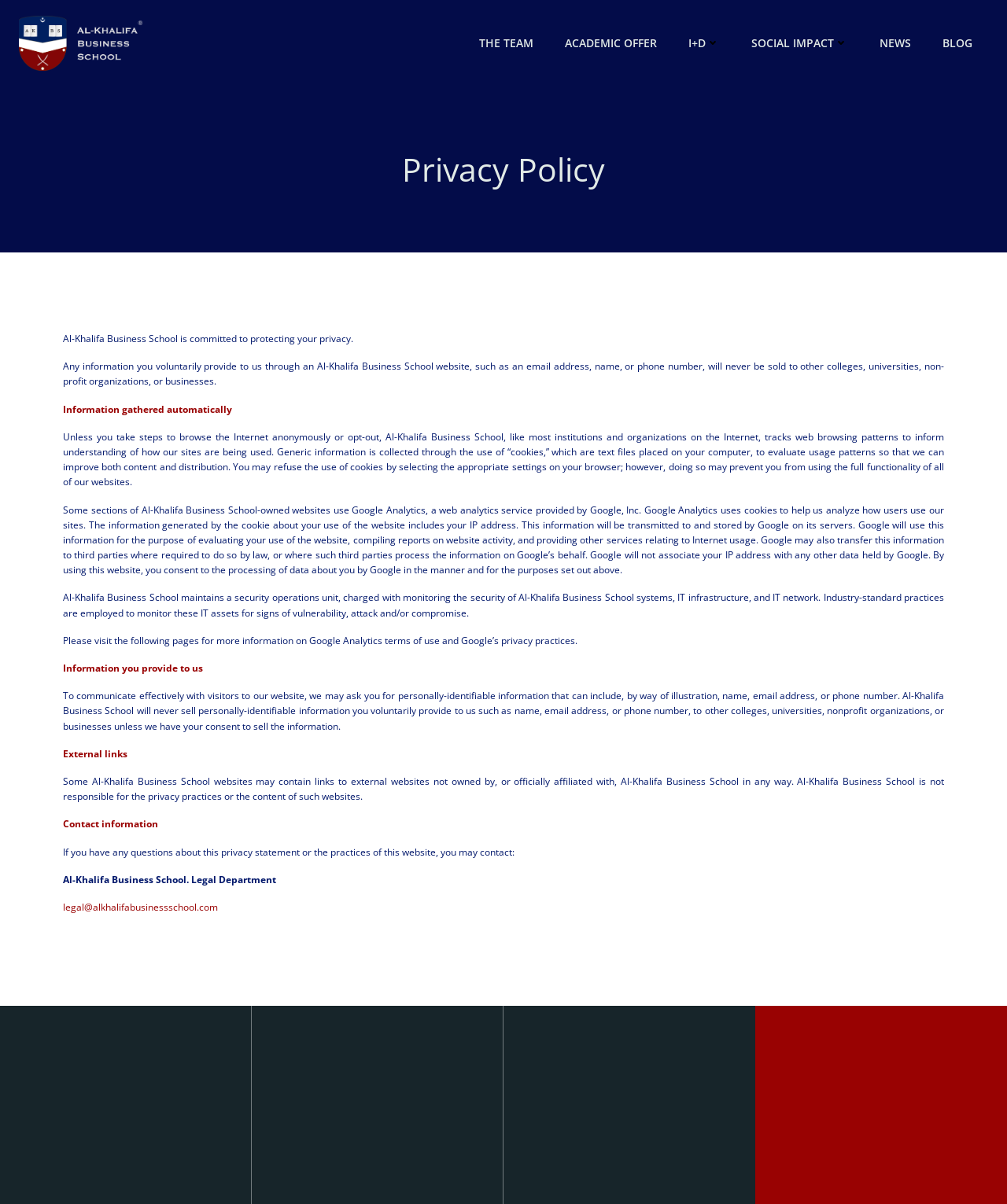Indicate the bounding box coordinates of the clickable region to achieve the following instruction: "Click terms of use."

[0.382, 0.526, 0.437, 0.537]